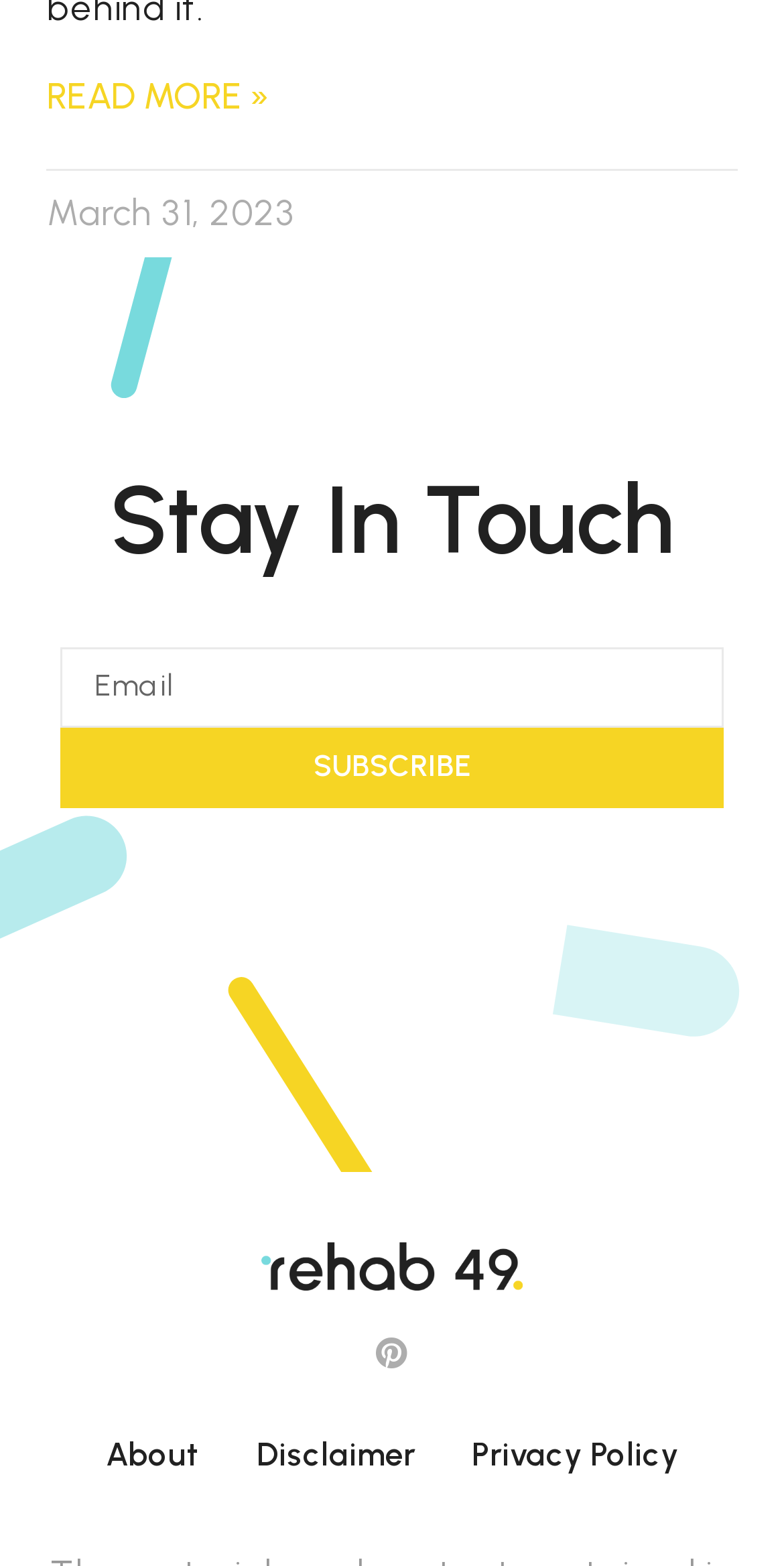Use a single word or phrase to answer the question: 
What is the topic of the first link?

Chronic Ankle Sprains